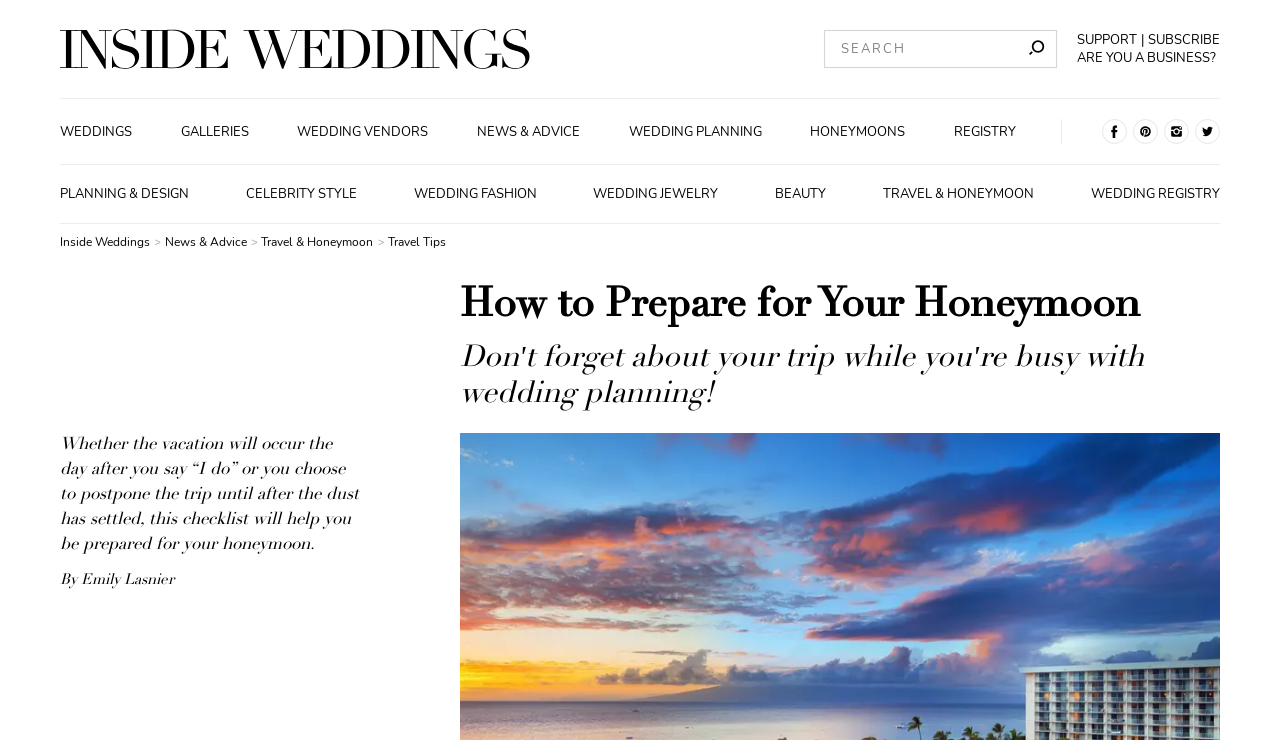Pinpoint the bounding box coordinates of the element you need to click to execute the following instruction: "Search for something". The bounding box should be represented by four float numbers between 0 and 1, in the format [left, top, right, bottom].

[0.644, 0.041, 0.826, 0.092]